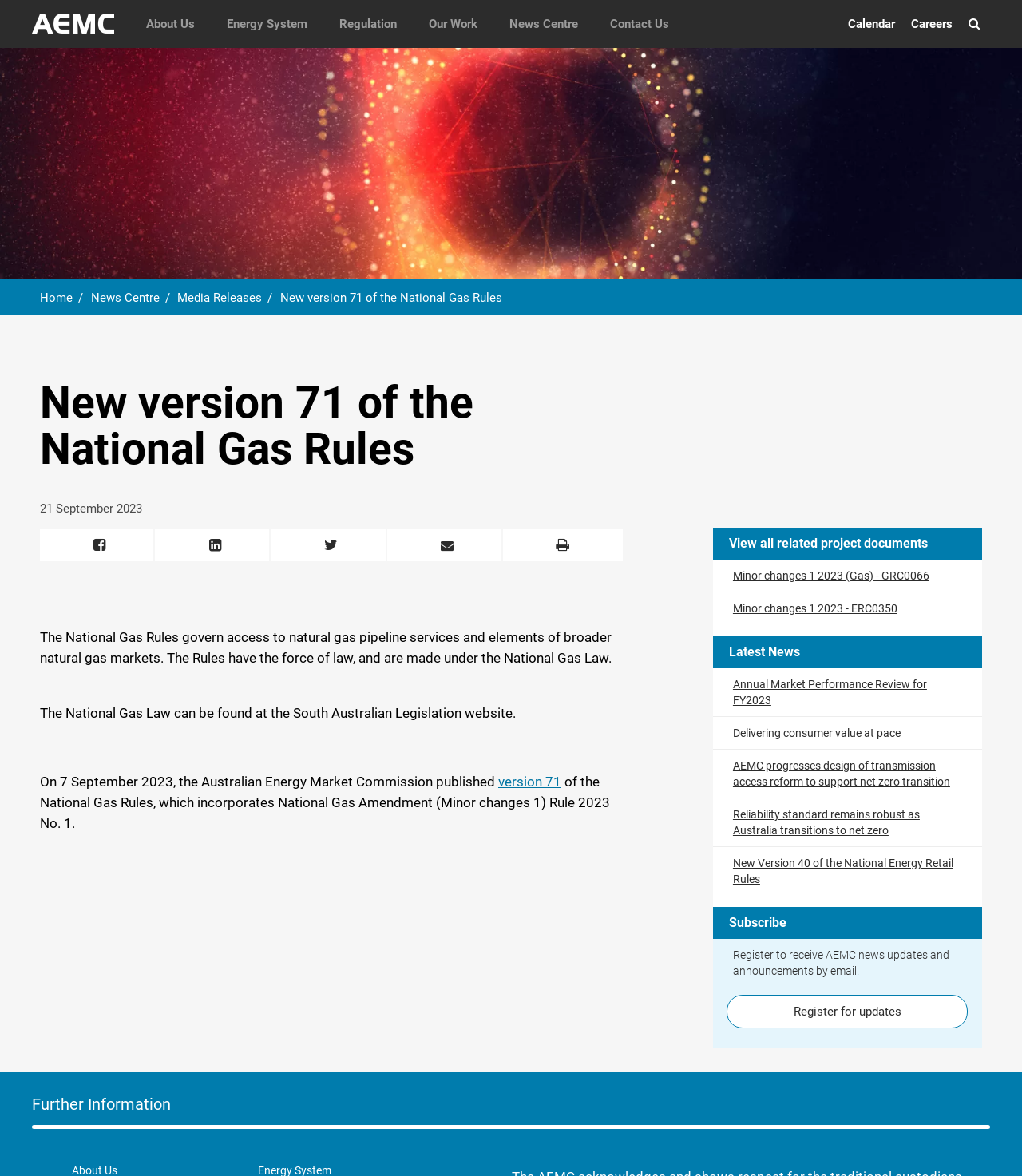How many links are there in the navigation menu?
Using the image as a reference, give a one-word or short phrase answer.

7